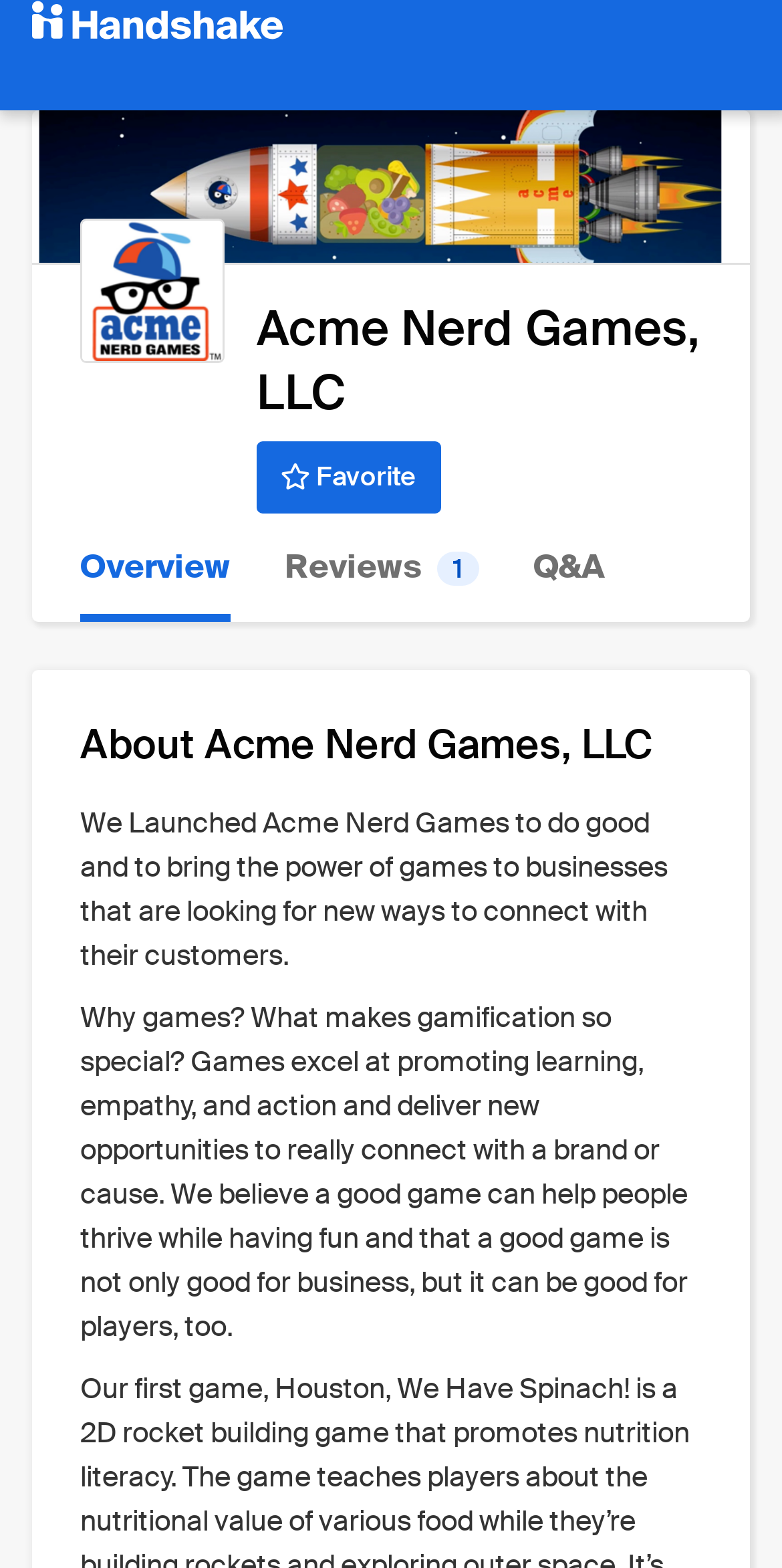How many links are there in the top navigation?
Please provide a full and detailed response to the question.

The top navigation contains three links: 'Overview', 'Reviews 1', and 'Q&A'. These links are located horizontally next to each other and are used to navigate to different sections of the webpage.